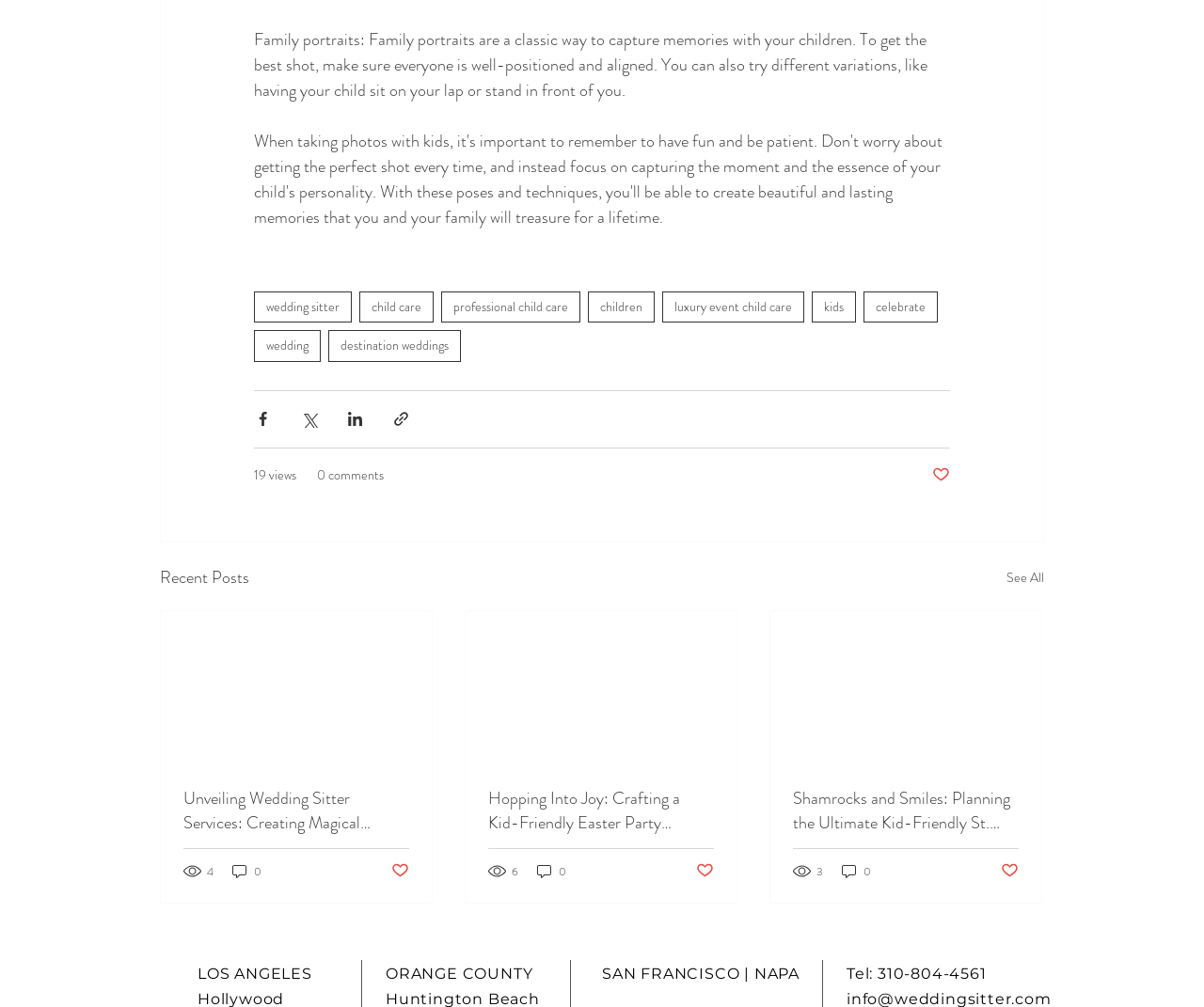Find the bounding box coordinates of the element to click in order to complete the given instruction: "Read the article about 'Unveiling Wedding Sitter Services'."

[0.152, 0.78, 0.34, 0.829]